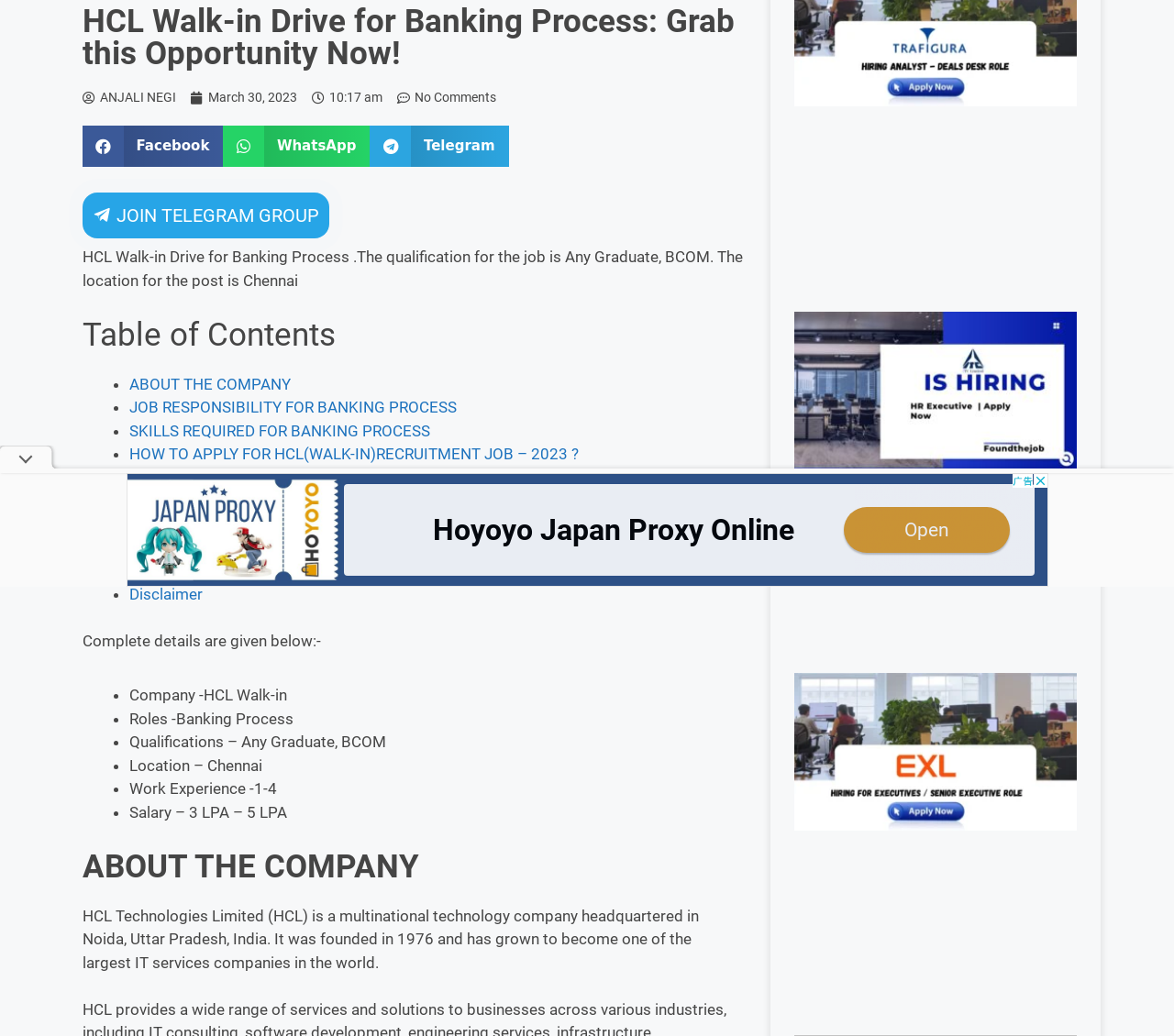Bounding box coordinates are specified in the format (top-left x, top-left y, bottom-right x, bottom-right y). All values are floating point numbers bounded between 0 and 1. Please provide the bounding box coordinate of the region this sentence describes: Contact: HEMAVATHY

[0.13, 0.559, 0.261, 0.577]